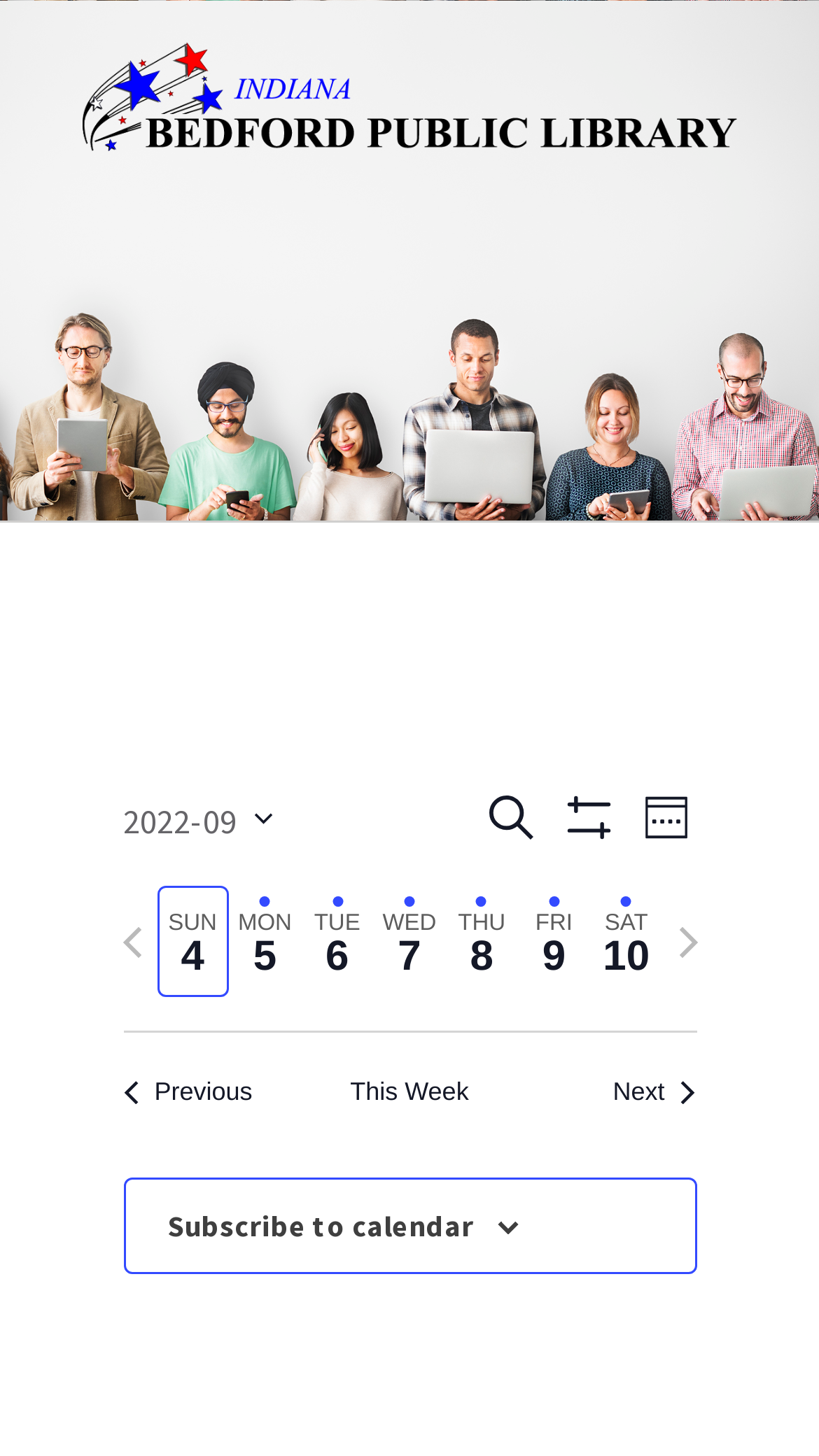Please provide the bounding box coordinate of the region that matches the element description: Wed 7. Coordinates should be in the format (top-left x, top-left y, bottom-right x, bottom-right y) and all values should be between 0 and 1.

[0.456, 0.609, 0.544, 0.685]